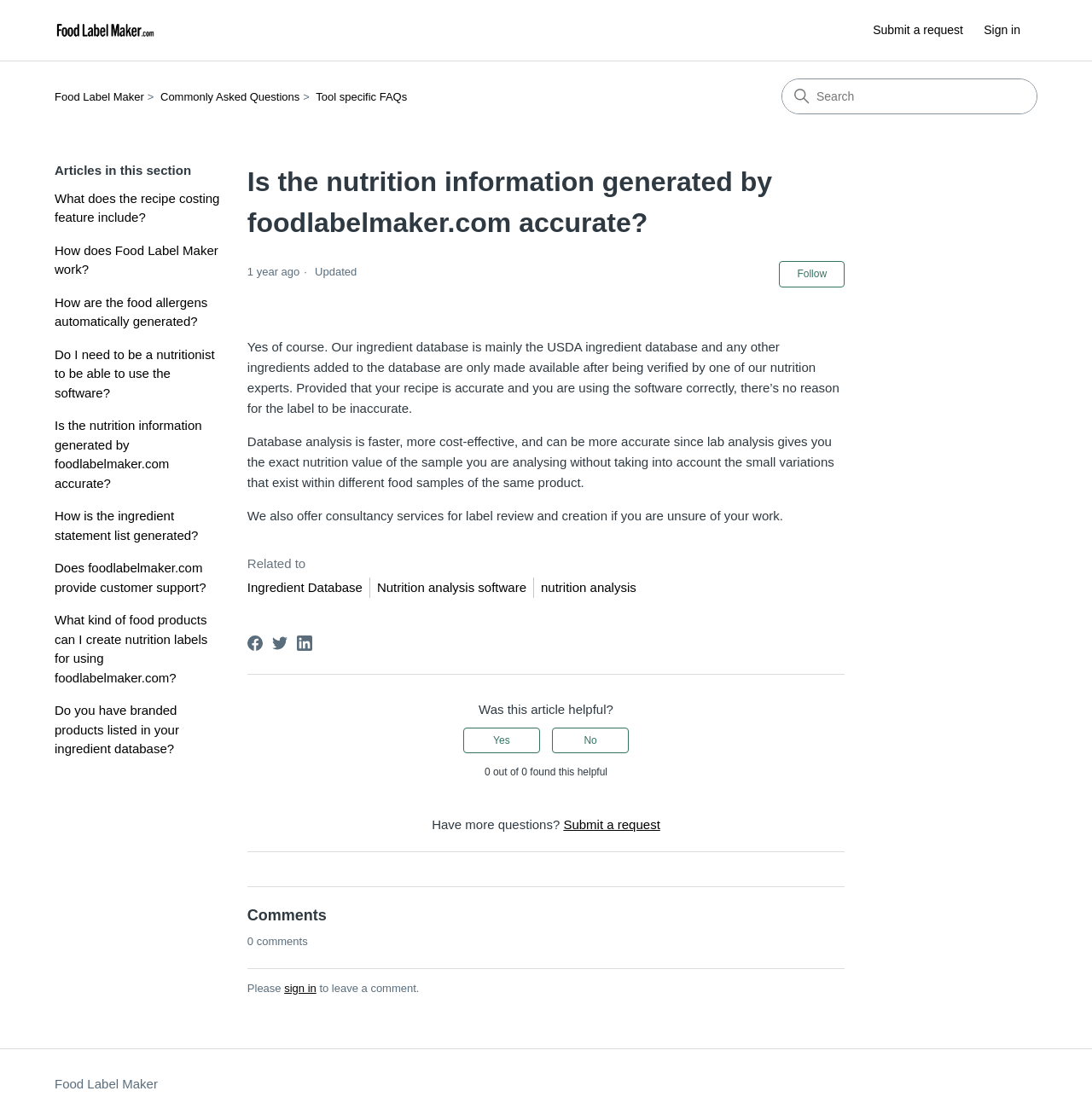What is the main topic of this webpage?
Answer the question based on the image using a single word or a brief phrase.

Food label maker